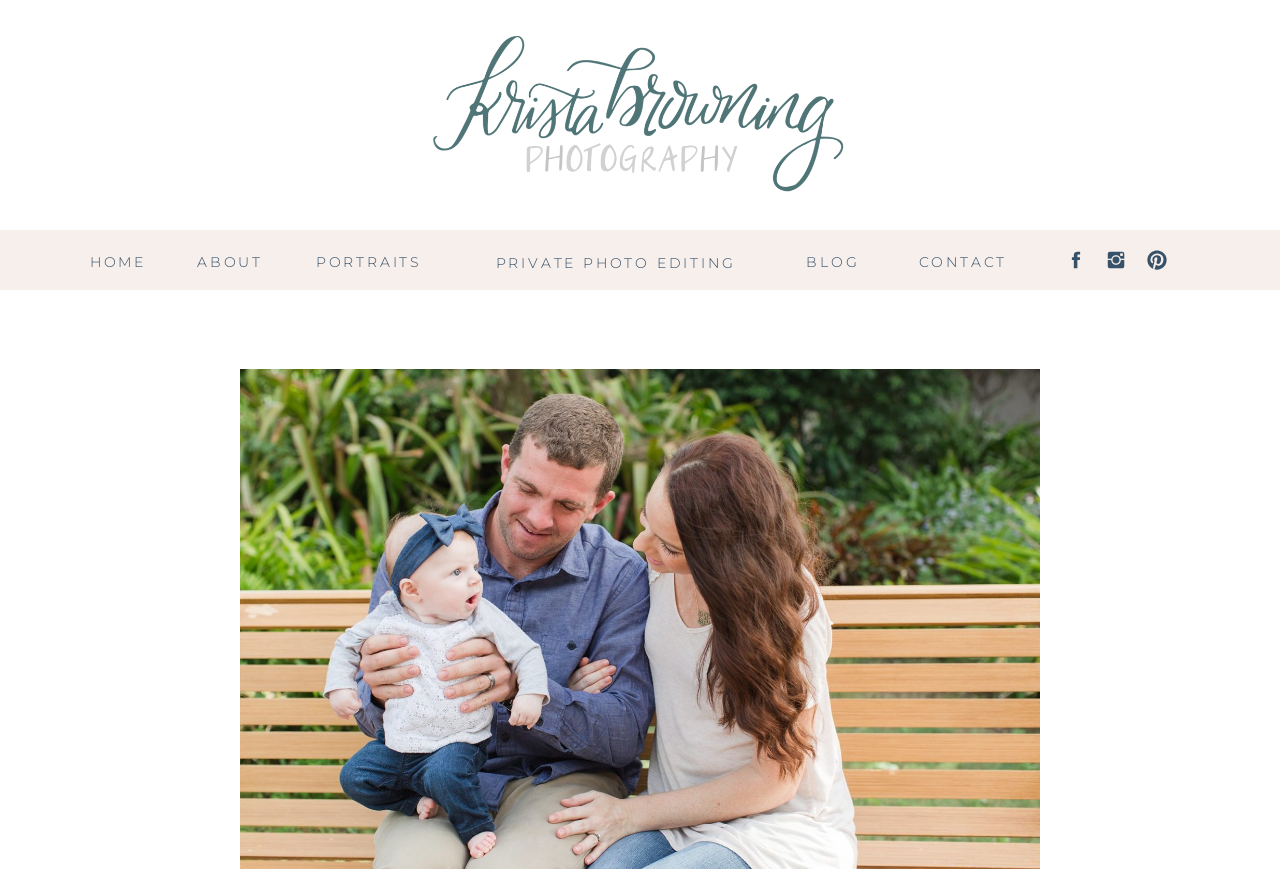Point out the bounding box coordinates of the section to click in order to follow this instruction: "click the CONTACT link".

[0.718, 0.287, 0.787, 0.308]